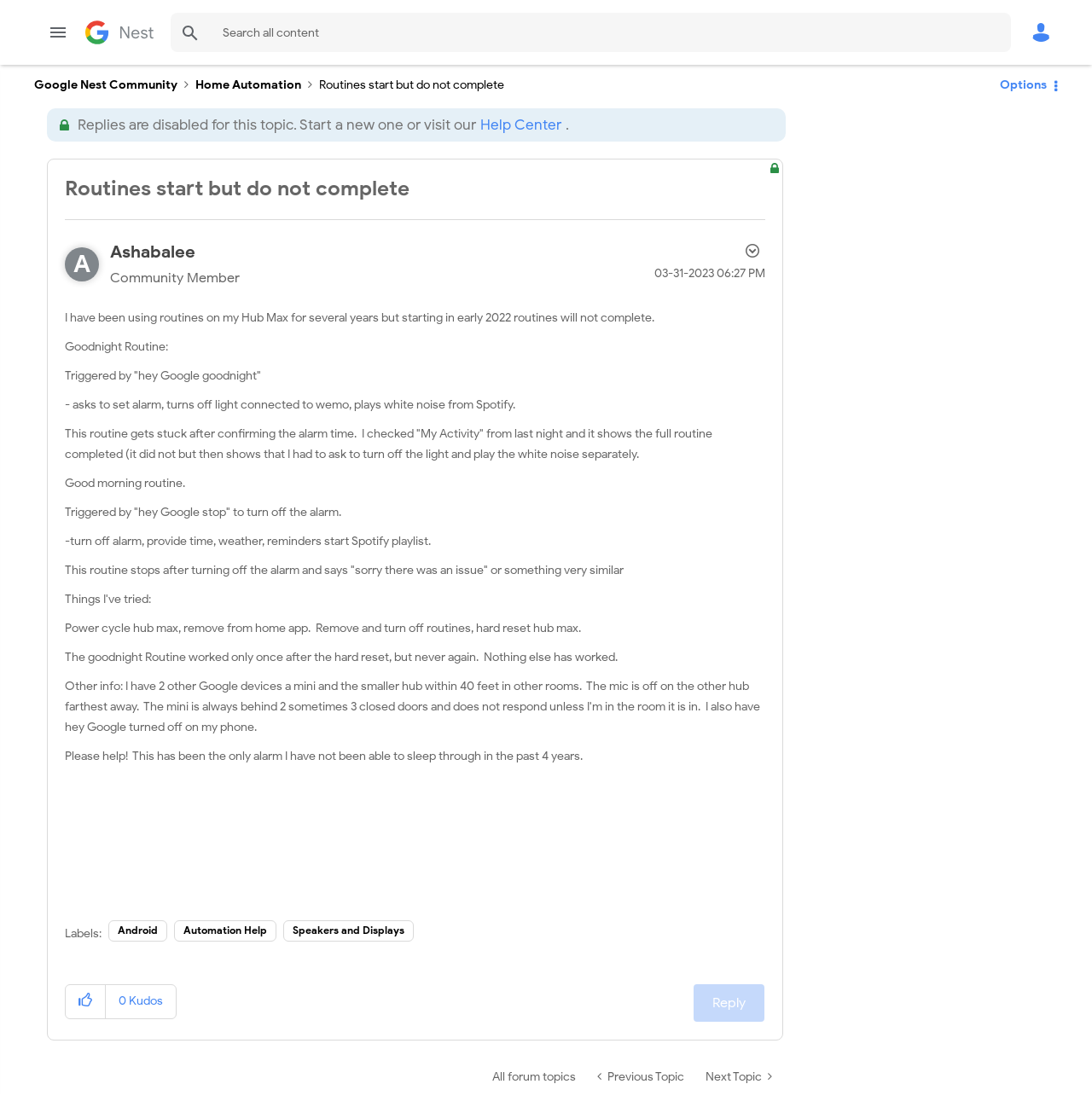Identify the bounding box coordinates of the clickable region necessary to fulfill the following instruction: "Go to the next topic". The bounding box coordinates should be four float numbers between 0 and 1, i.e., [left, top, right, bottom].

[0.636, 0.953, 0.717, 0.982]